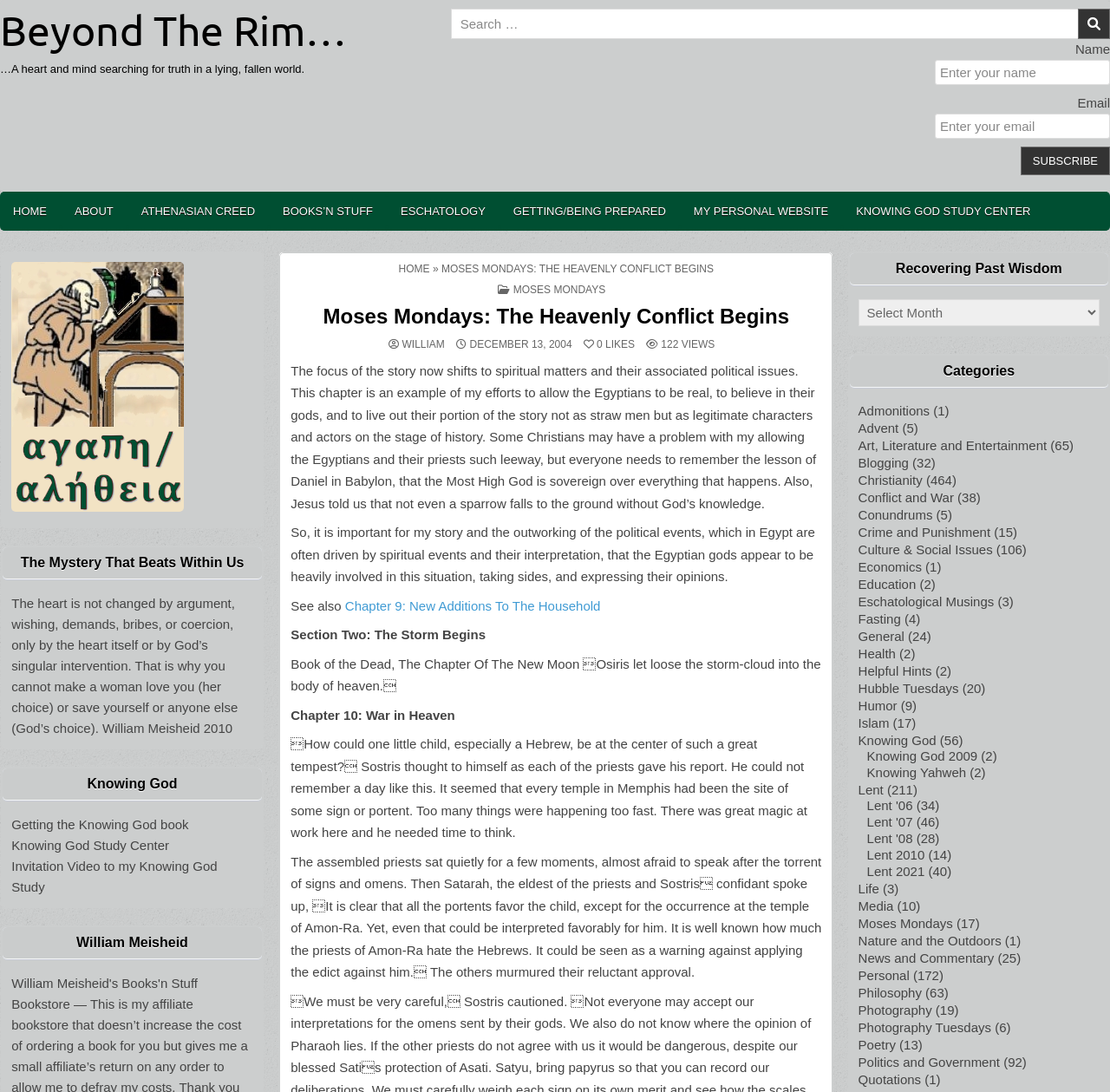Please respond to the question with a concise word or phrase:
What is the topic of the 'Knowing God' section?

Christianity